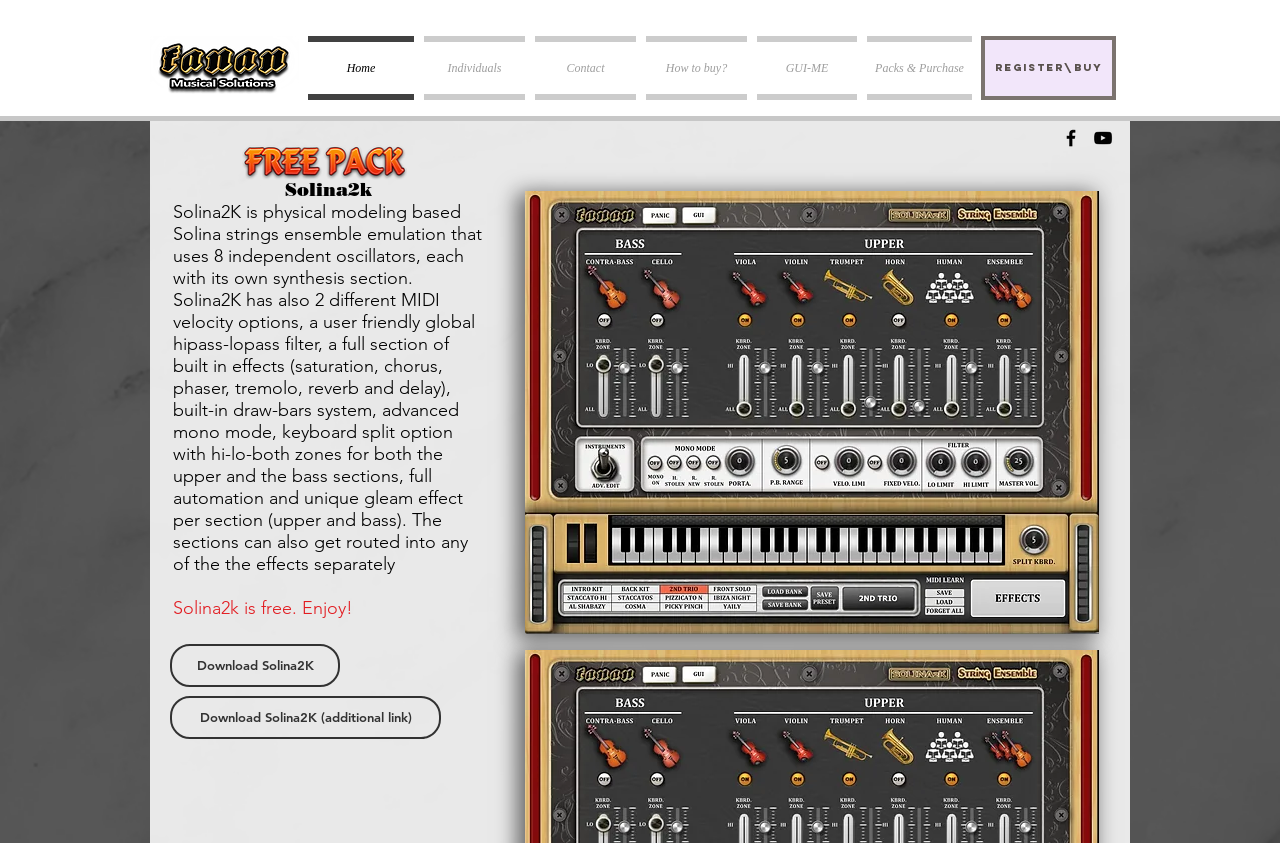Give a detailed account of the webpage.

The webpage is about the Solina2k VSTi plugin by the Fanan team. At the top left, there is a large logo of Fanan team, which is an image. Next to it, there is a navigation menu with links to different sections of the website, including Home, Individuals, Contact, How to buy?, GUI-ME, and Packs & Purchase. 

Below the navigation menu, there is a prominent link to register or buy the plugin. To the left of this link, there is a smaller logo of the Fanan team FREE pack. 

The main content of the webpage is a heading that reads "Solina2k" followed by a detailed description of the plugin's features, including its physical modeling, oscillators, synthesis section, and built-in effects. The text also mentions that the plugin is free to download and enjoy.

Below the description, there are two links to download the Solina2K plugin, with the second link being an additional option. To the right of these links, there is a large image that takes up most of the width of the page.

At the top right, there is a social bar with links to the Fanan team's Facebook and YouTube pages, represented by black icons.